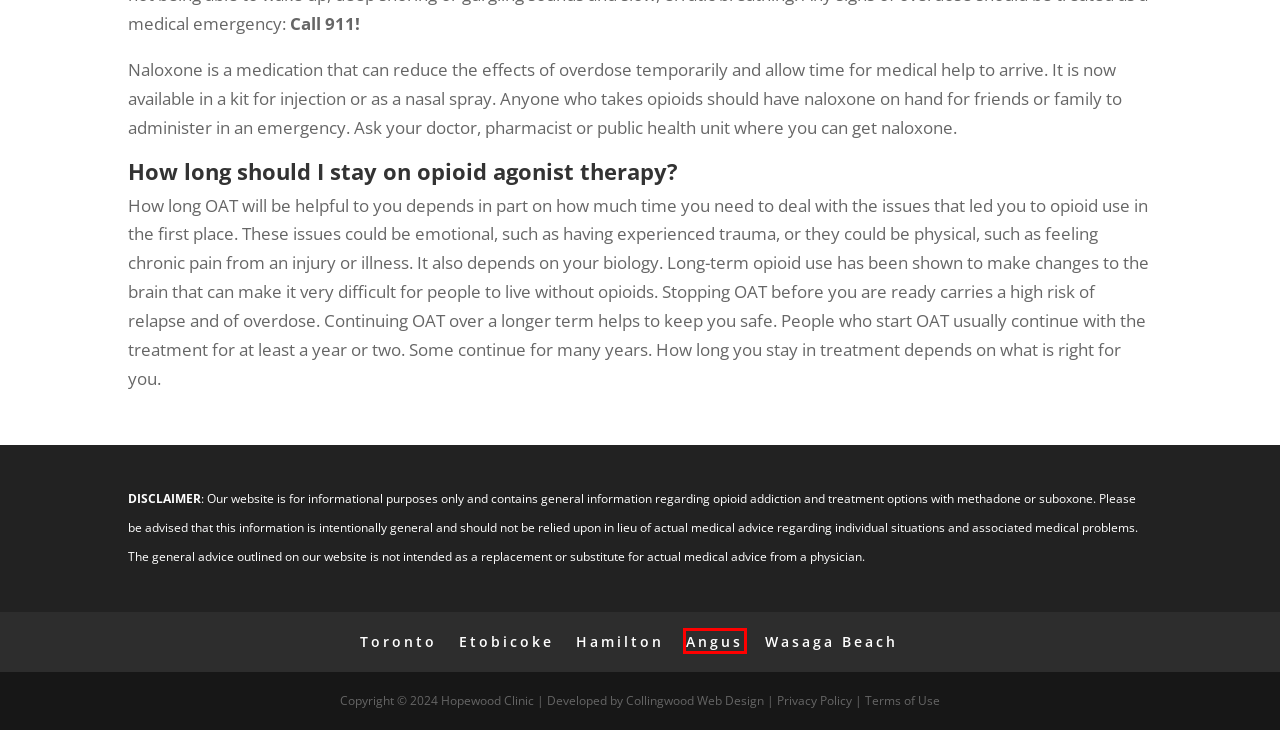You are provided with a screenshot of a webpage highlighting a UI element with a red bounding box. Choose the most suitable webpage description that matches the new page after clicking the element in the bounding box. Here are the candidates:
A. Borden Methadone Clinic ~ Hopewood RAAM Clinic
B. Hamilton Methadone Clinic ~ Hopewood RAAM Clinic
C. Wasaga Beach Methadone Clinic | Hopewood RAAM Clinic
D. Privacy And Confidentiality ~ Hopewood RAAM Clinic
E. Toronto West Methadone Clinic ~ Hopewood RAAM Clinic
F. Old Toronto Methadone Clinic ~ Hopewood RAAM Clinic
G. Addiction Recovery Blog - Hopewood RAAM Clinic
H. TERMS Of USE ~ Hopewood RAAM Clinic

A